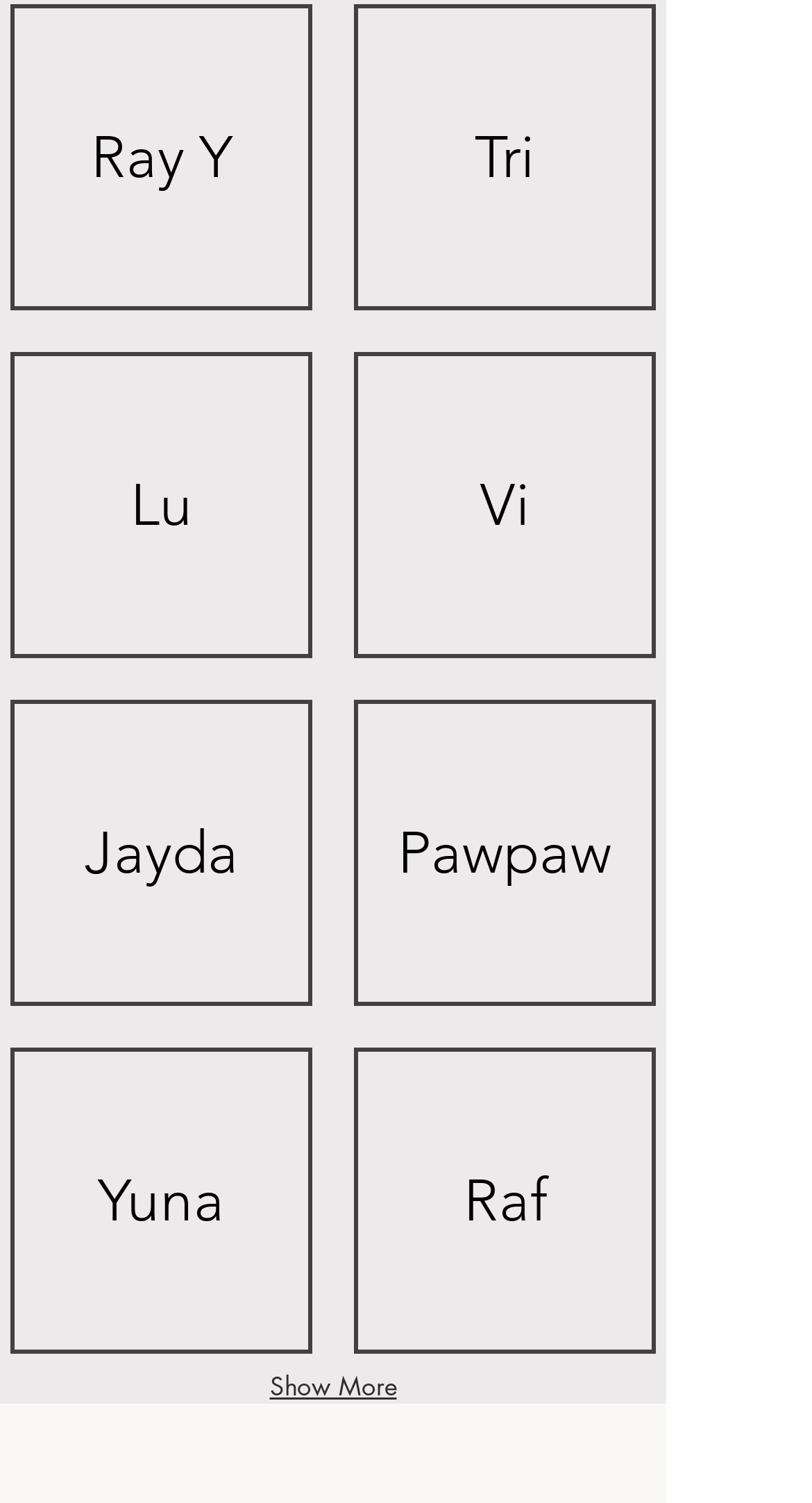Identify the bounding box of the HTML element described here: "Pawpaw". Provide the coordinates as four float numbers between 0 and 1: [left, top, right, bottom].

[0.436, 0.466, 0.808, 0.669]